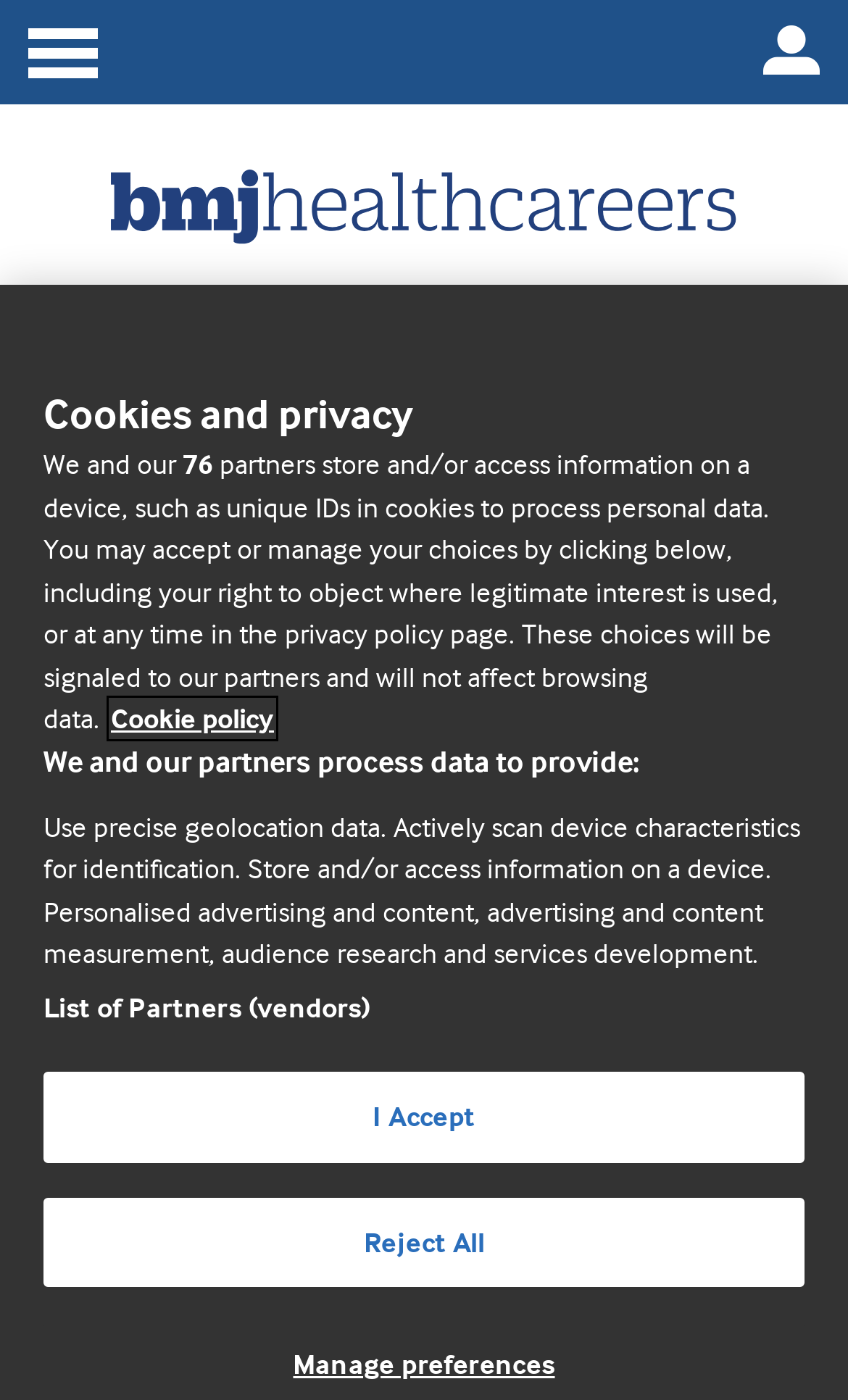Please identify the bounding box coordinates of the clickable element to fulfill the following instruction: "Apply for the job". The coordinates should be four float numbers between 0 and 1, i.e., [left, top, right, bottom].

[0.148, 0.61, 0.902, 0.638]